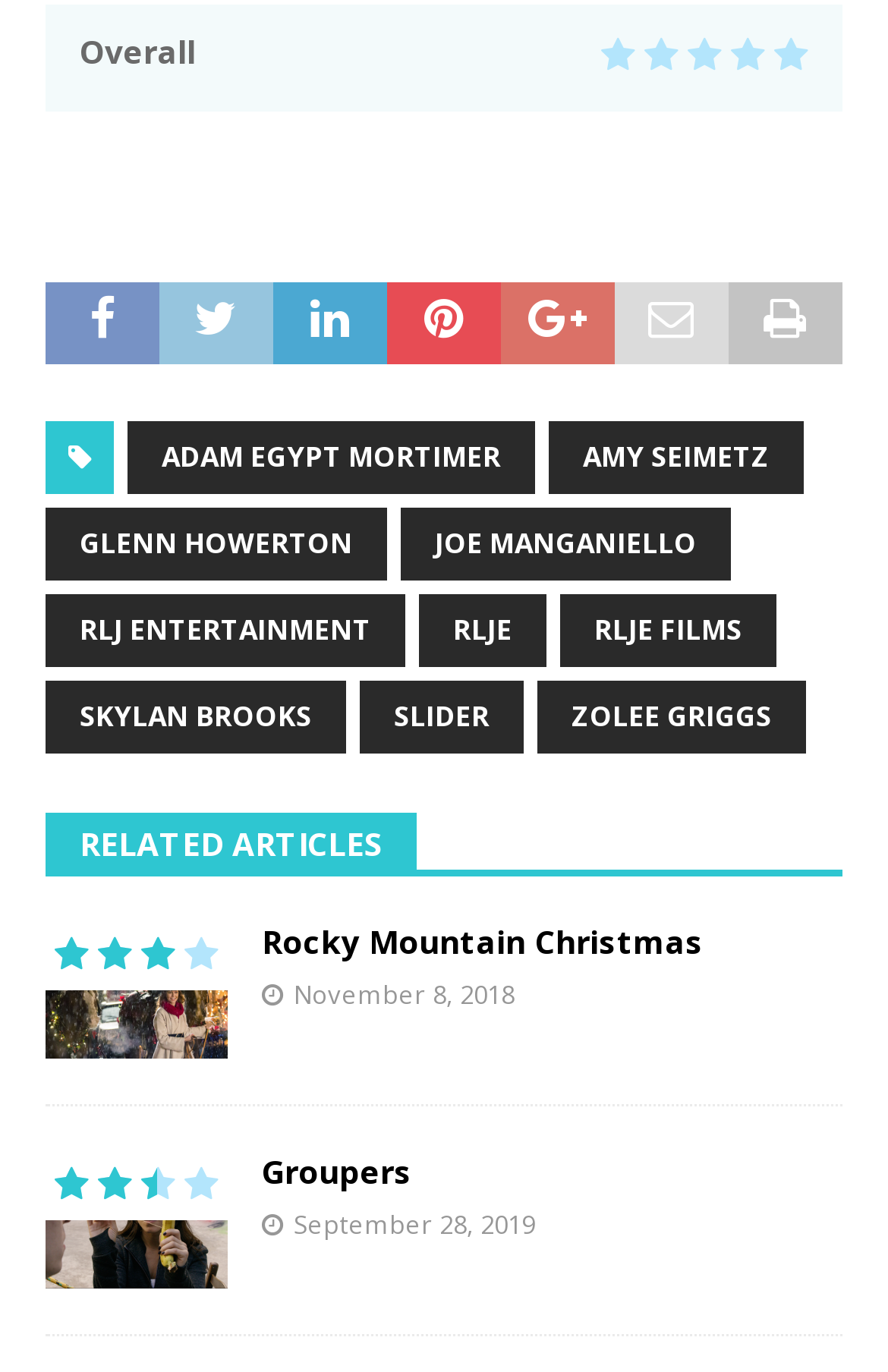What is the release date of the second article?
Using the image provided, answer with just one word or phrase.

September 28, 2019